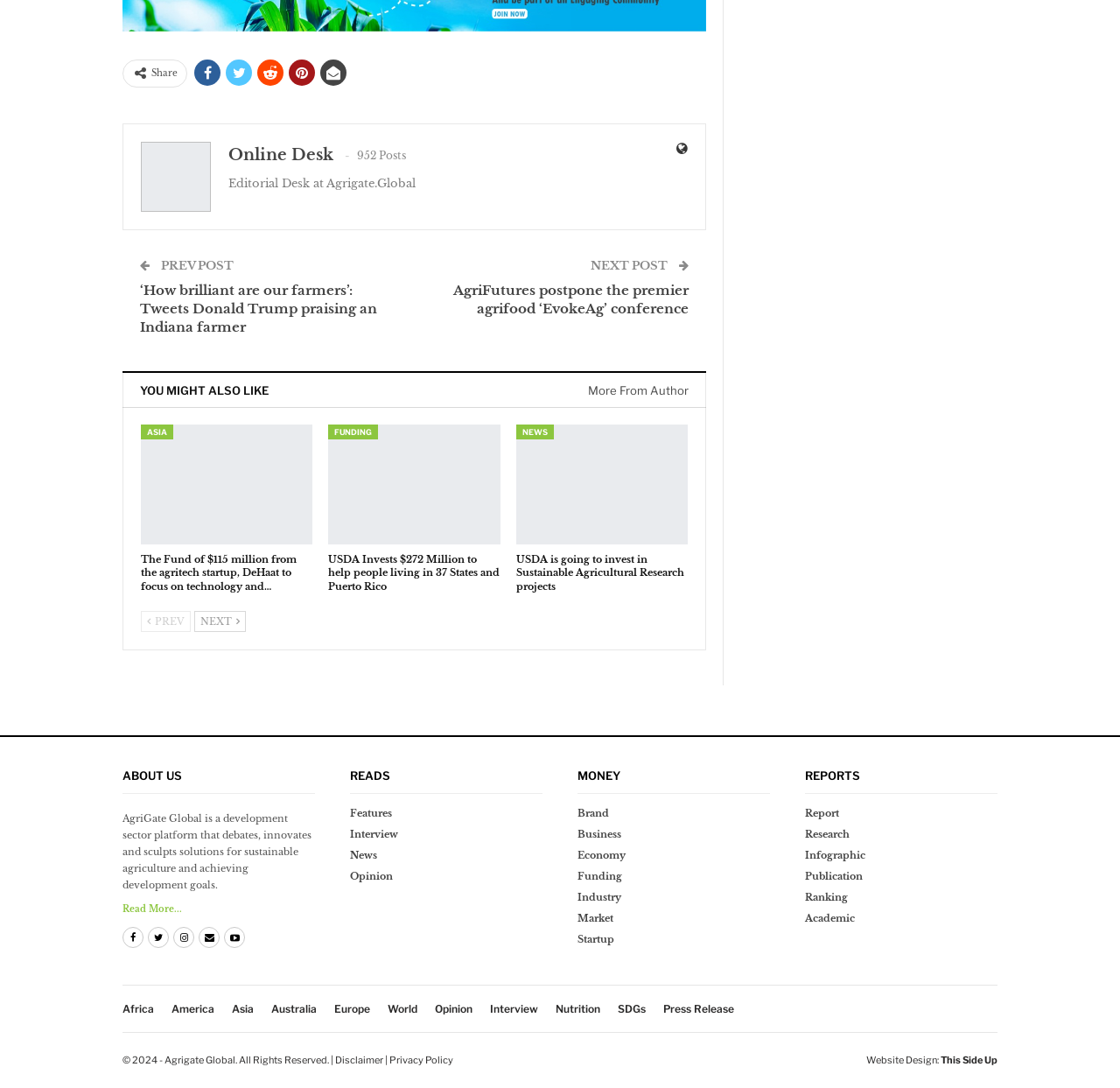Find the bounding box coordinates of the element's region that should be clicked in order to follow the given instruction: "Go to Online Desk". The coordinates should consist of four float numbers between 0 and 1, i.e., [left, top, right, bottom].

[0.204, 0.133, 0.298, 0.151]